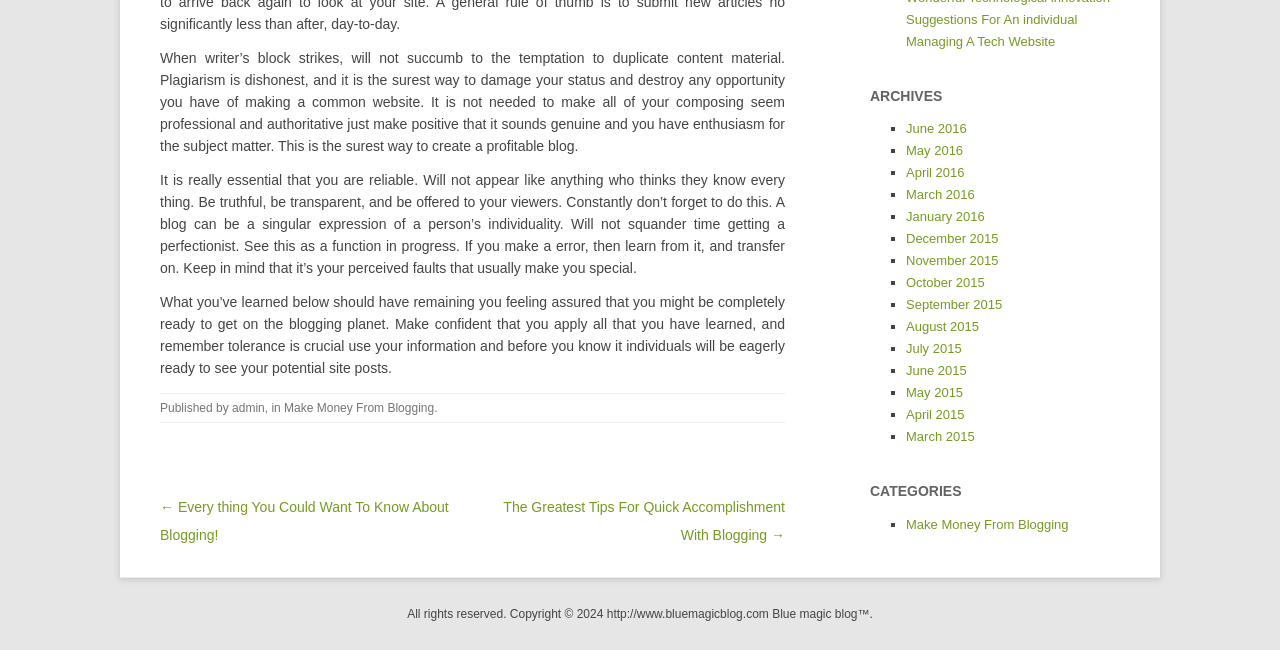Determine the bounding box for the UI element described here: "March 2015".

[0.708, 0.66, 0.761, 0.683]